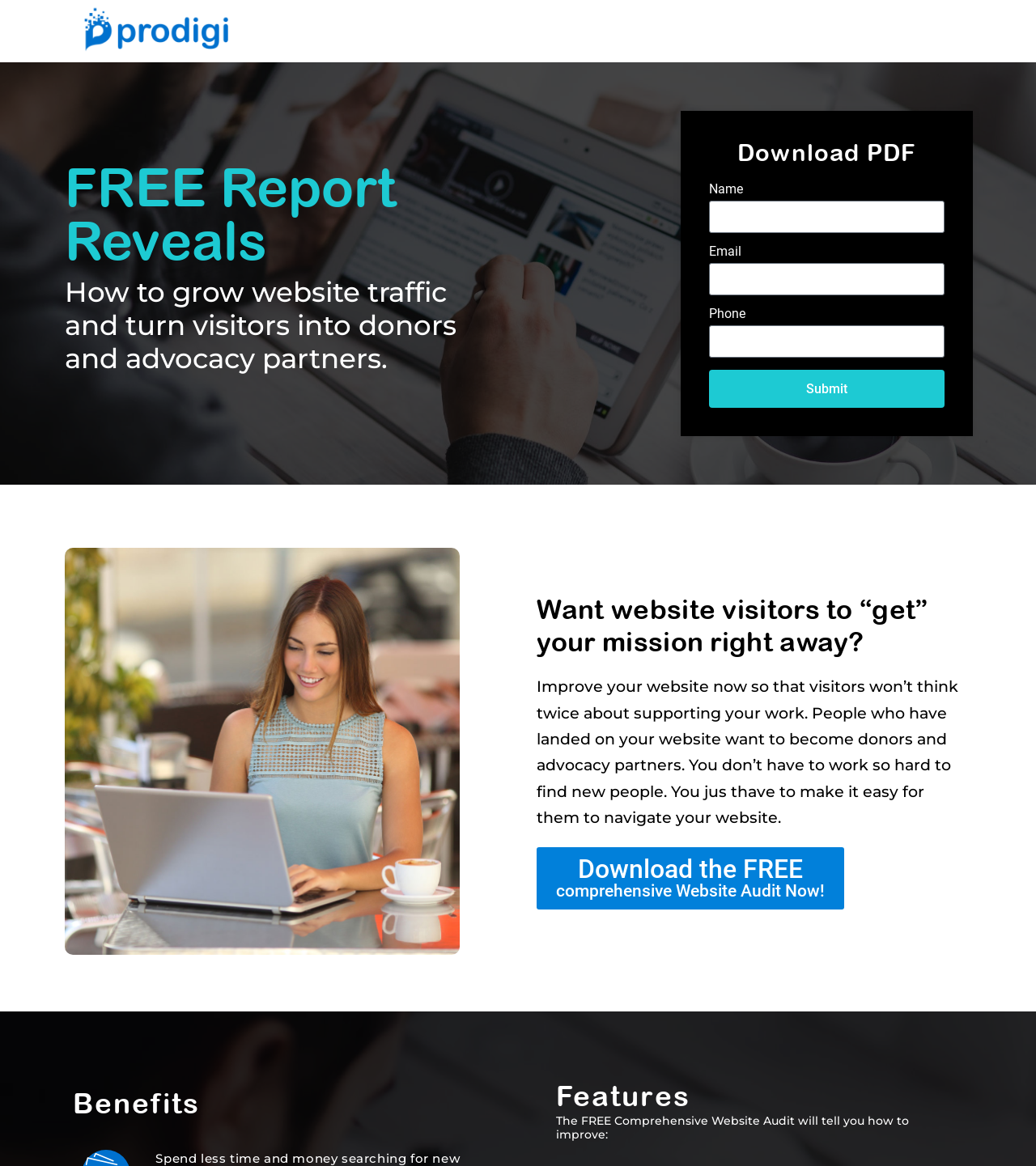Summarize the webpage in an elaborate manner.

The webpage is a landing page for "shannon2683" with a prominent heading "FREE Report Reveals" at the top left, followed by a descriptive text "How to grow website traffic and turn visitors into donors and advocacy partners." 

On the top right, there is a section with a heading "Download PDF" and a form with input fields for "Name", "Email", and "Phone", along with a "Submit" button. 

Below the top section, there is a heading "Want website visitors to “get” your mission right away?" followed by a longer heading that explains the importance of improving the website to make it easy for visitors to navigate and support the work. 

Next to this section, there is a link "Download the FREE comprehensive Website Audit Now!" that encourages visitors to take action. 

At the bottom of the page, there are three headings: "Benefits", "Features", and "The FREE Comprehensive Website Audit will tell you how to improve:", which likely provide more information about the benefits and features of the website audit.